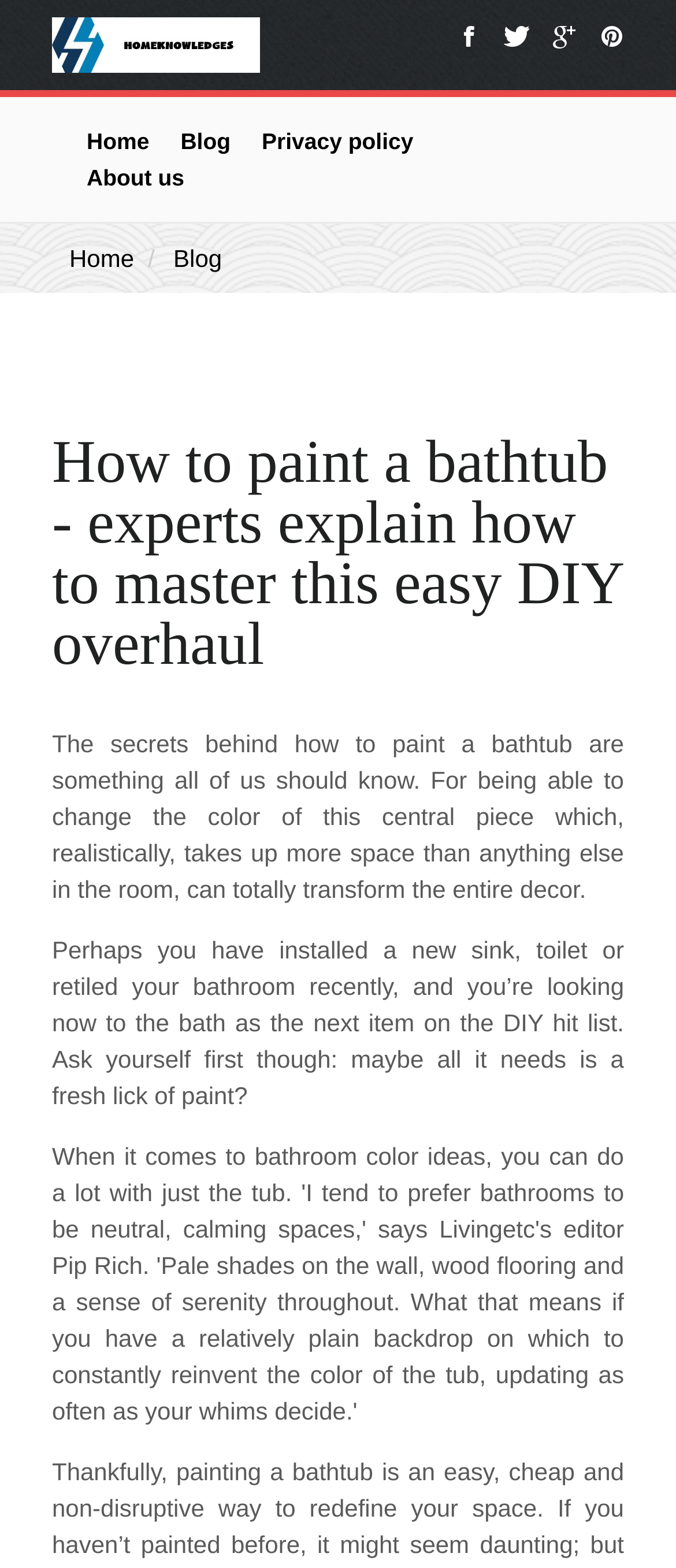What is the significance of the bathtub in the room?
Give a one-word or short-phrase answer derived from the screenshot.

Takes up more space than anything else